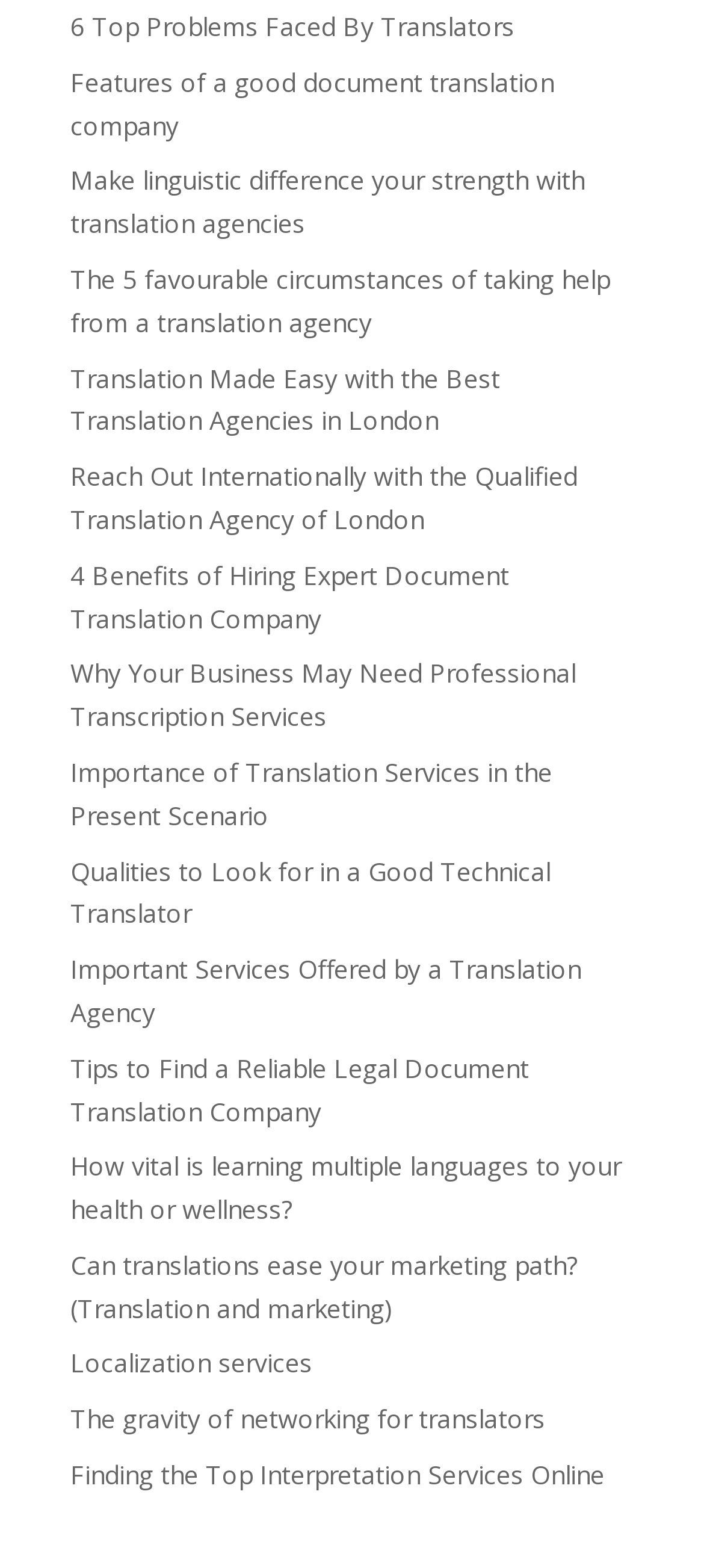Determine the bounding box coordinates of the clickable element to complete this instruction: "Explore the importance of translation services in the present scenario". Provide the coordinates in the format of four float numbers between 0 and 1, [left, top, right, bottom].

[0.1, 0.481, 0.785, 0.531]